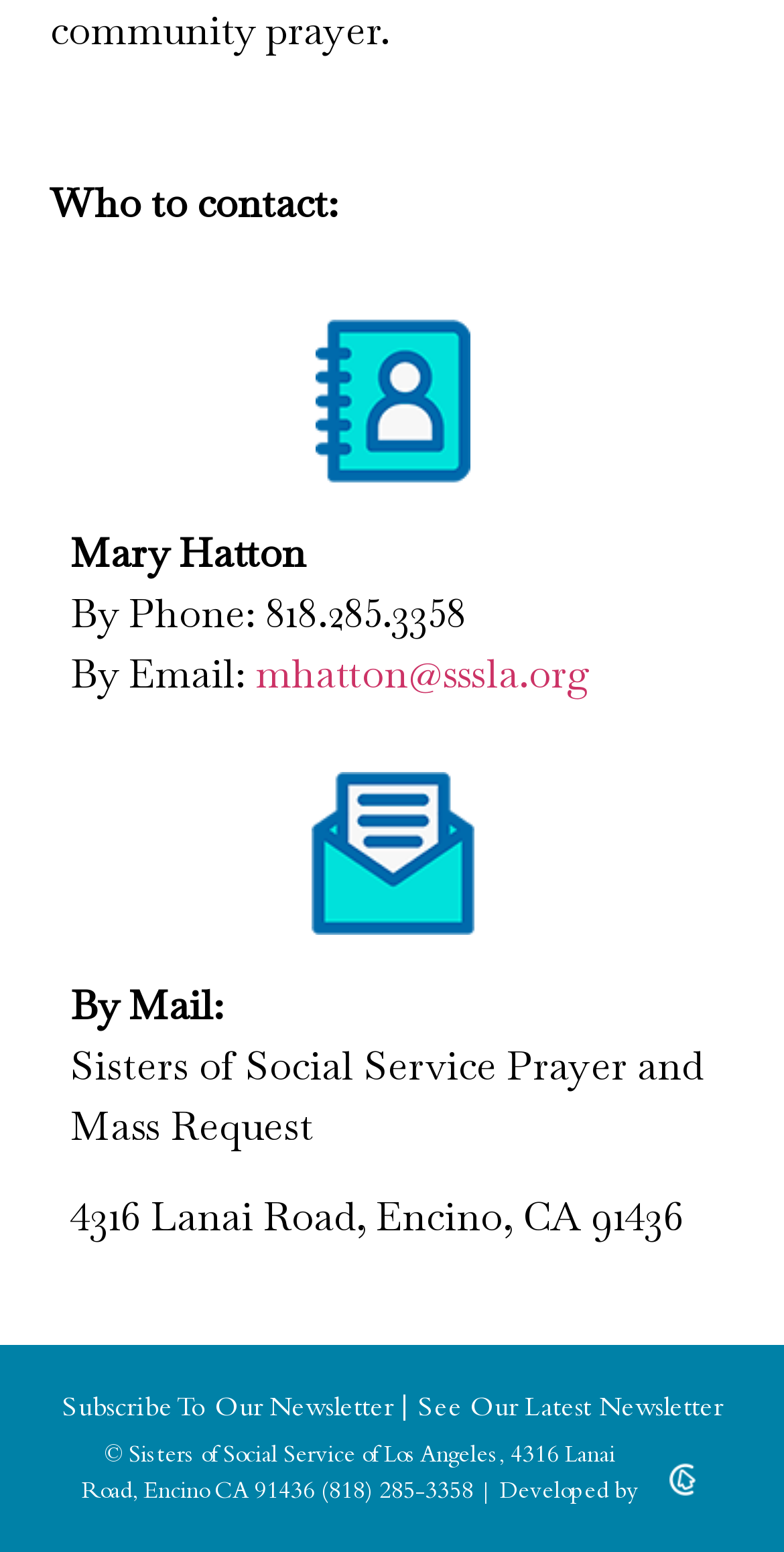Who is the contact person?
Please describe in detail the information shown in the image to answer the question.

The contact person's name is mentioned in the 'Who to contact:' section, which is a heading on the webpage. The name 'Mary Hatton' is displayed below this heading.